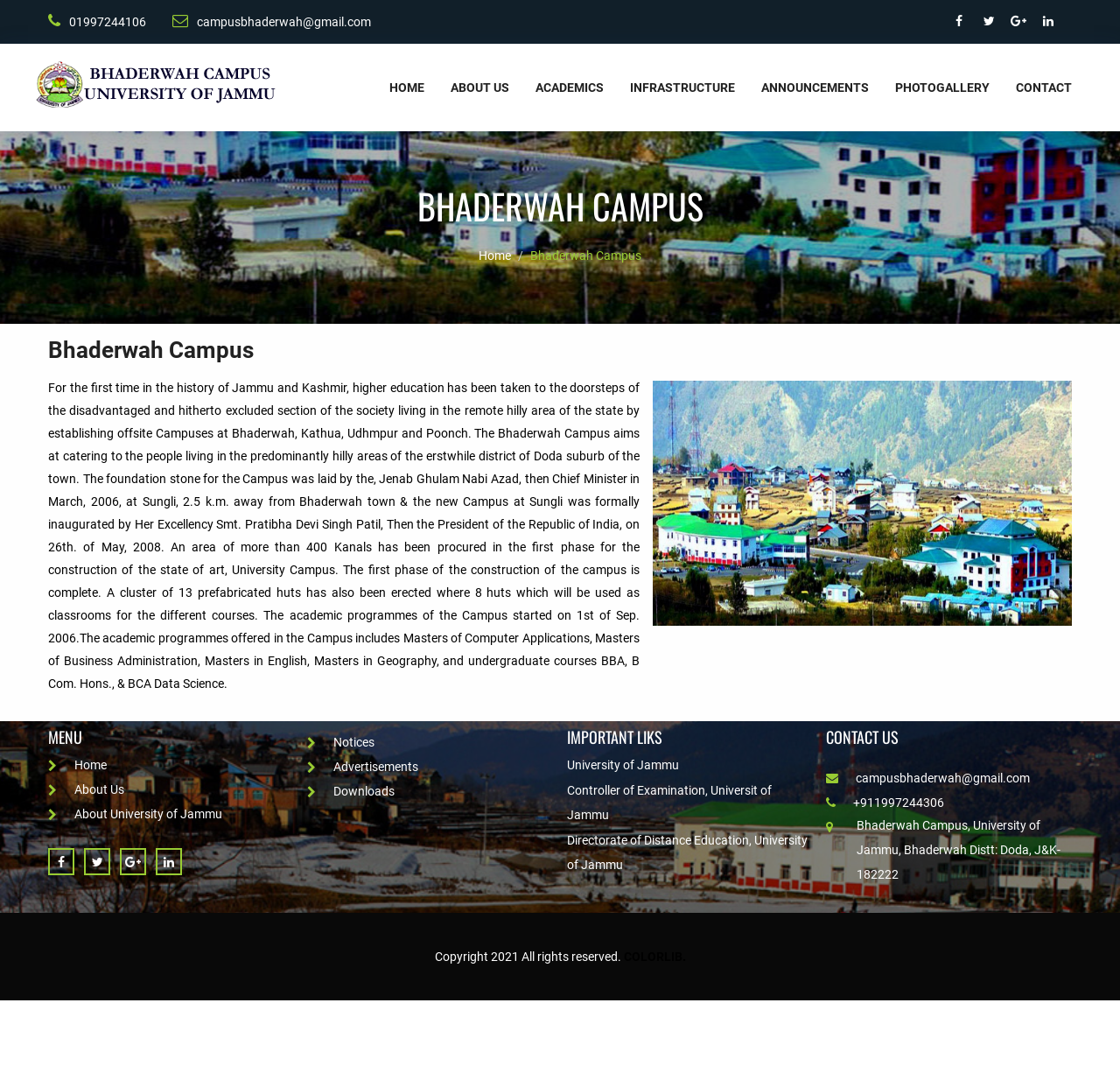What is the purpose of the Bhaderwah Campus?
Could you give a comprehensive explanation in response to this question?

The purpose of the Bhaderwah Campus can be inferred from the StaticText element which states that the campus aims at catering to the people living in the predominantly hilly areas of the erstwhile district of Doda suburb of the town.